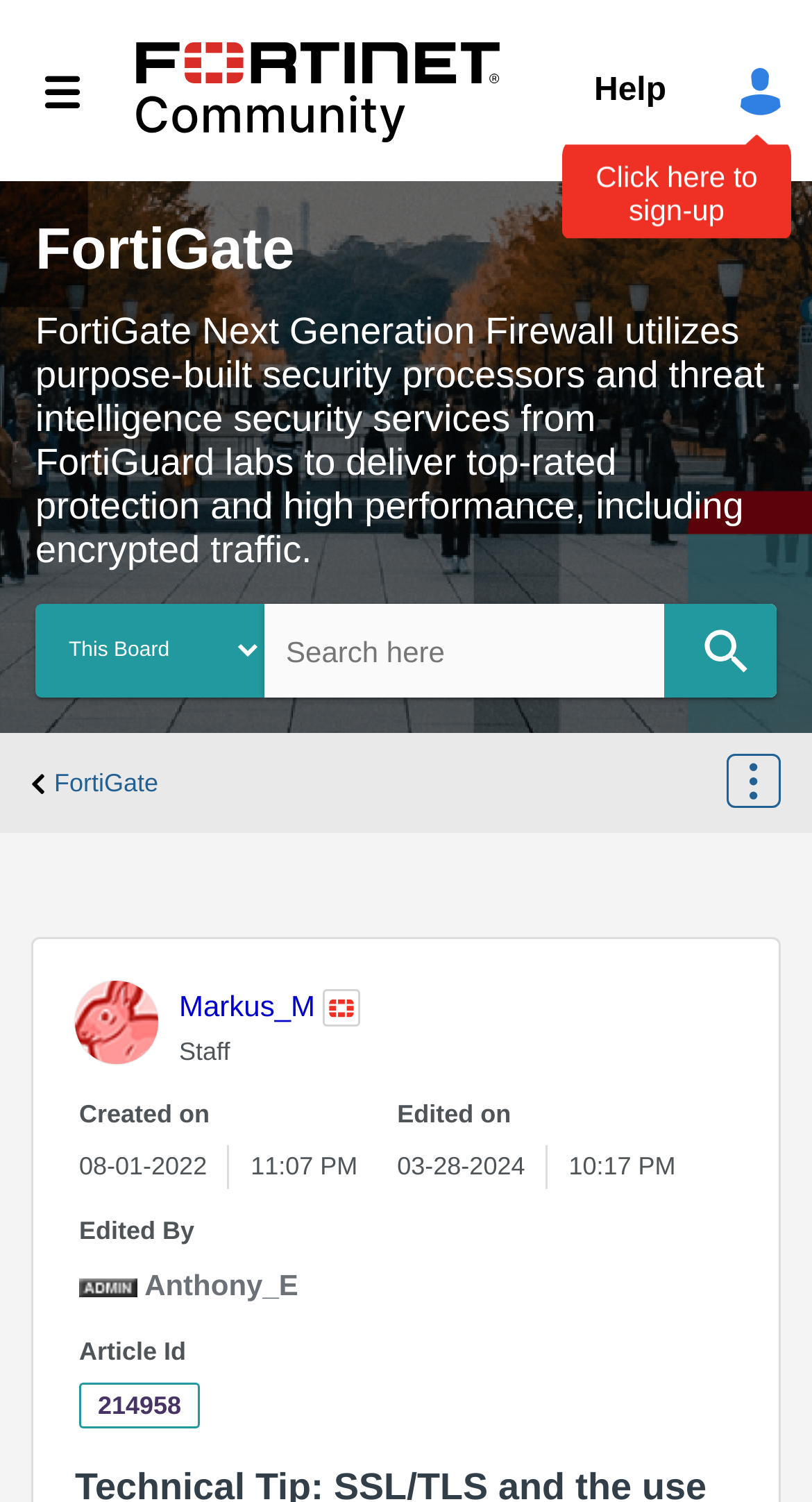What is the date of creation of the article?
Based on the visual, give a brief answer using one word or a short phrase.

08-01-2022